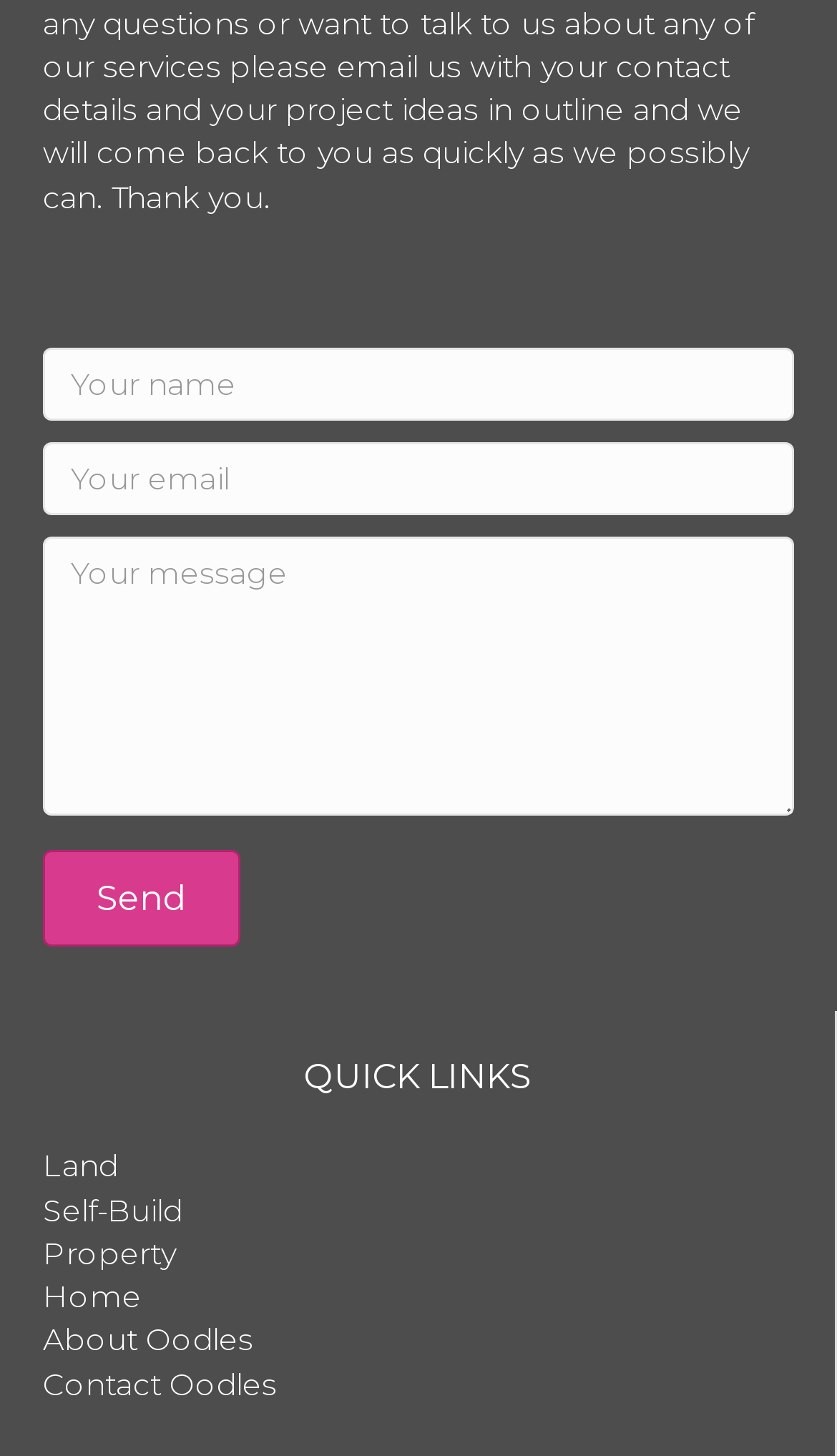Please predict the bounding box coordinates of the element's region where a click is necessary to complete the following instruction: "Enter email". The coordinates should be represented by four float numbers between 0 and 1, i.e., [left, top, right, bottom].

[0.051, 0.304, 0.949, 0.354]